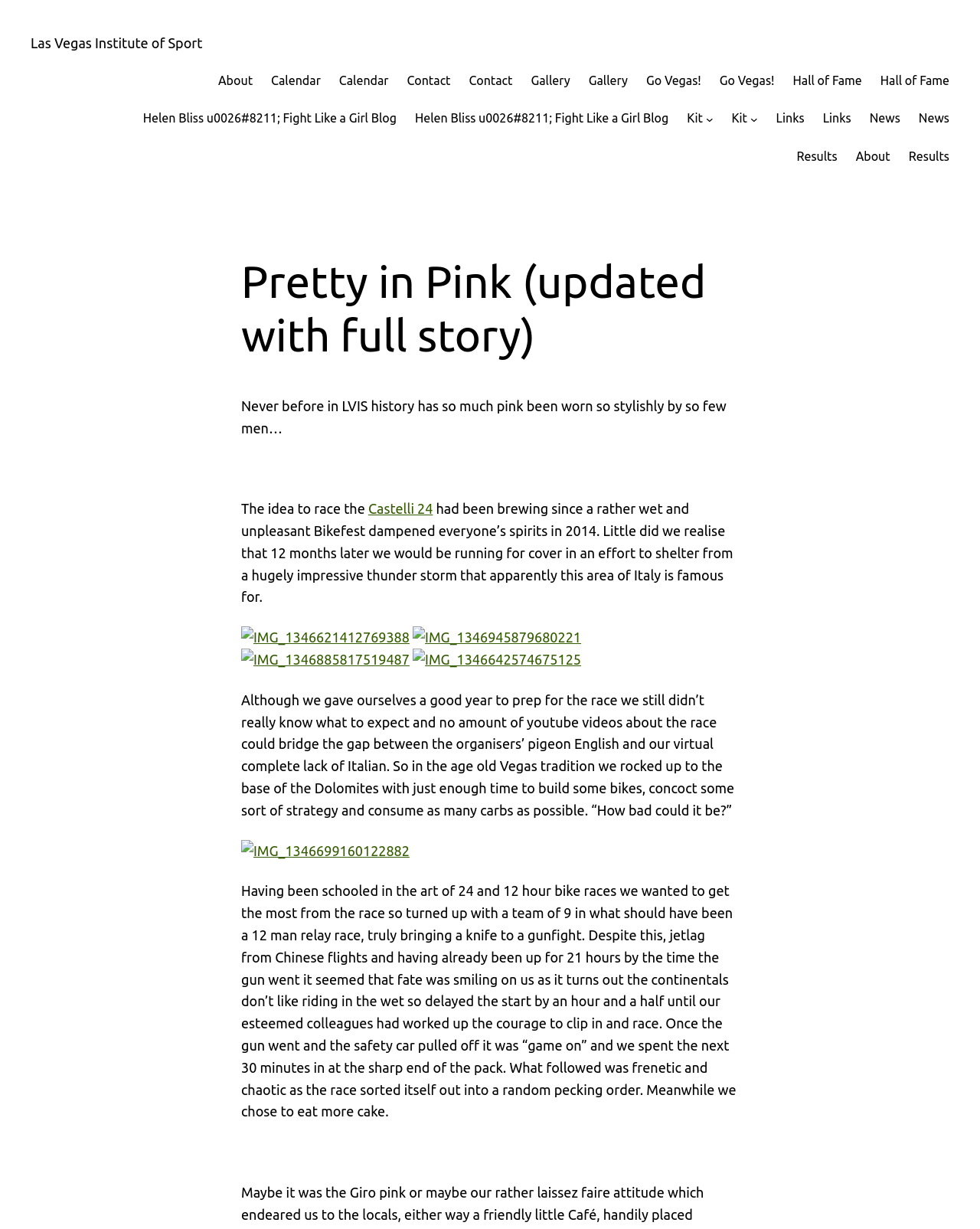Find the bounding box coordinates of the area to click in order to follow the instruction: "Click the 'Kit' link".

[0.701, 0.089, 0.717, 0.105]